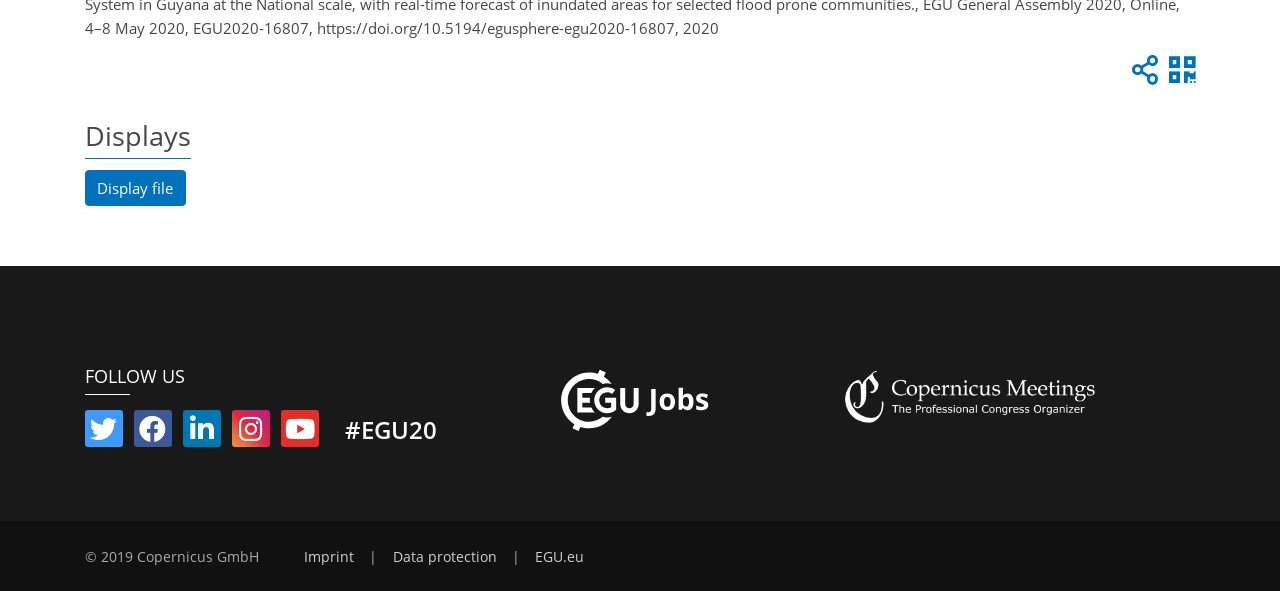How many social media links are there?
Look at the webpage screenshot and answer the question with a detailed explanation.

I counted the number of social media links by looking at the icons and their corresponding bounding box coordinates. There are five links with icons '', '', '', '', and ''.